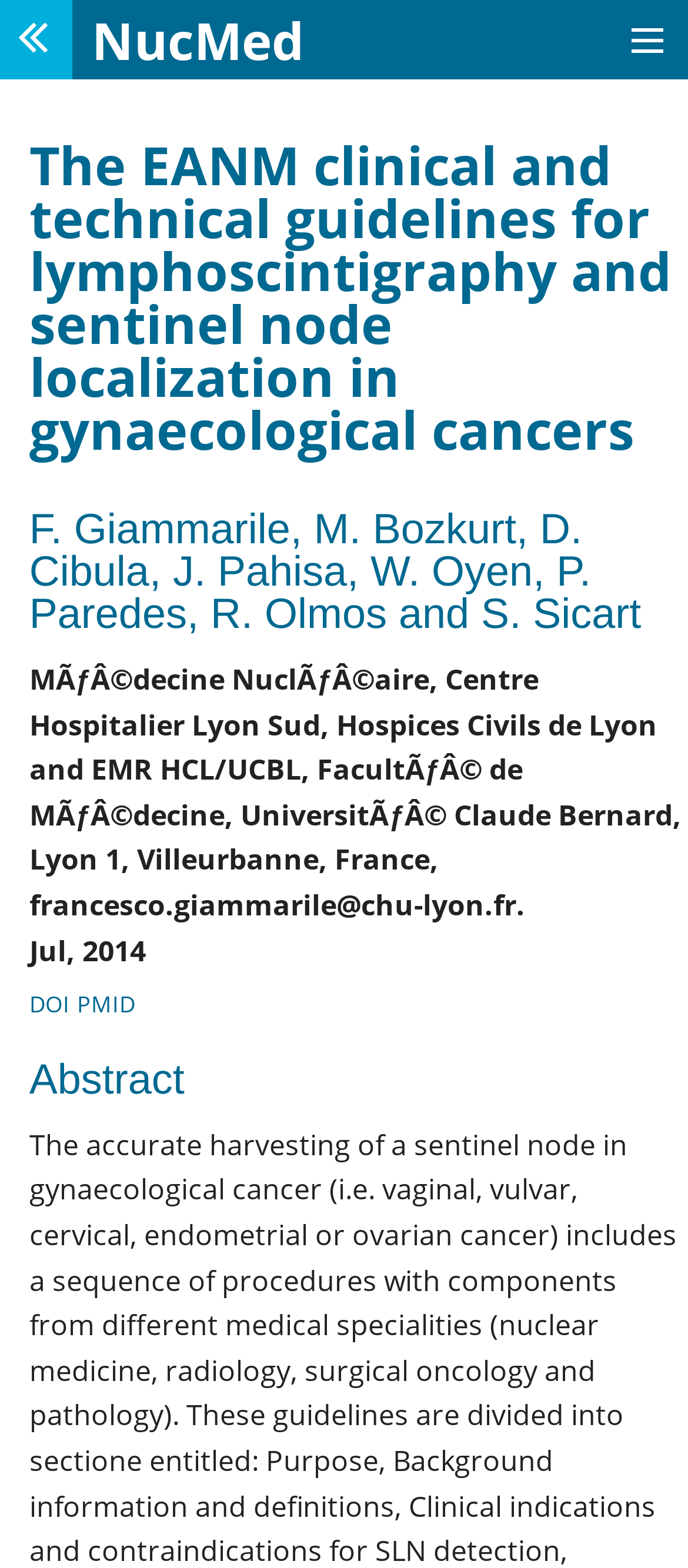Use a single word or phrase to answer the following:
What is the affiliation of the first author?

MÃdecine NuclÃaireaire, Centre Hospitalier Lyon Sud, Hospices Civils de Lyon and EMR HCL/UCBL, FacultÃ de MÃdecine, UniversitÃ Claude Bernard, Lyon 1, Villeurbanne, France